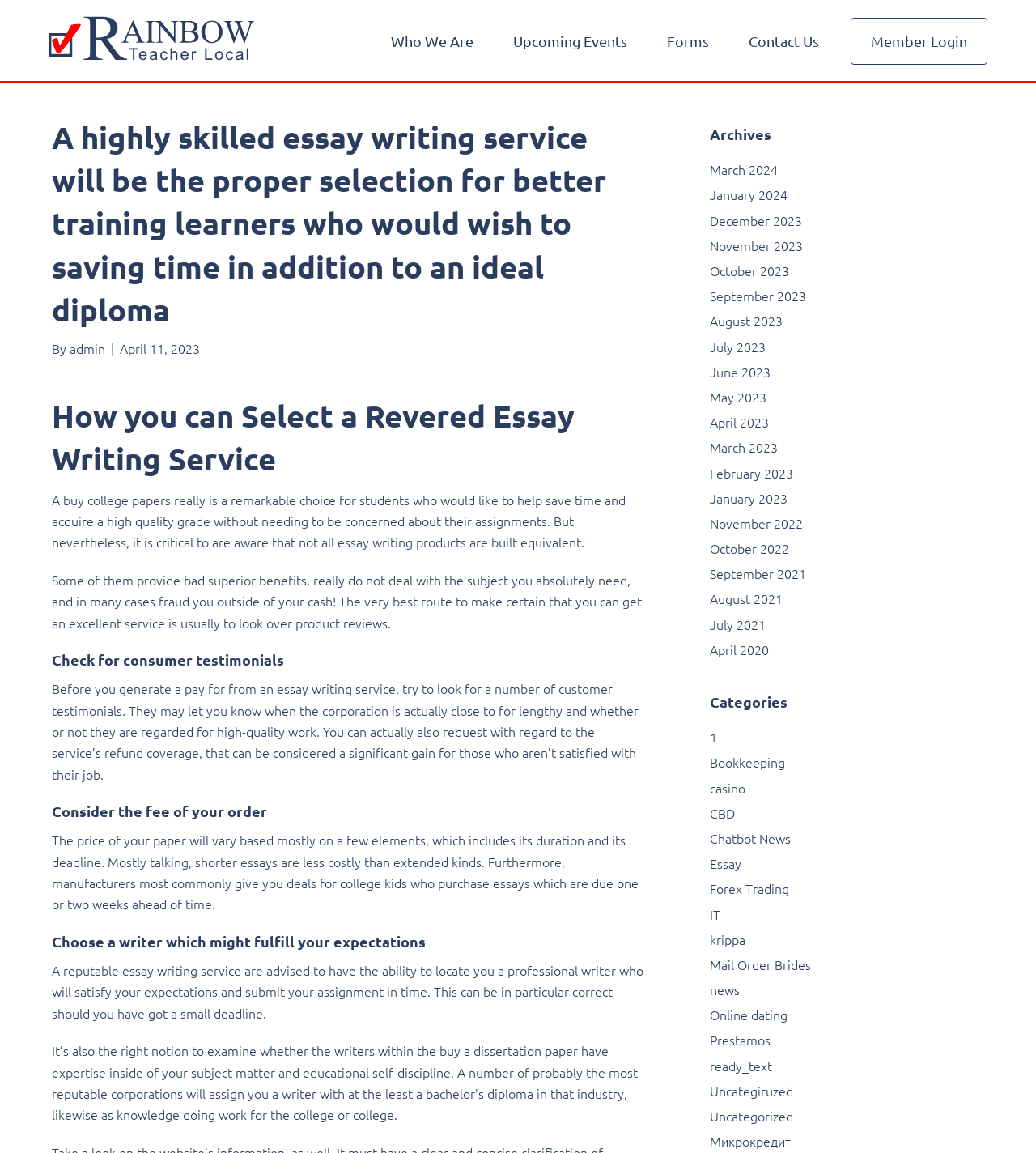How many categories are listed on the webpage?
Using the information from the image, give a concise answer in one word or a short phrase.

14